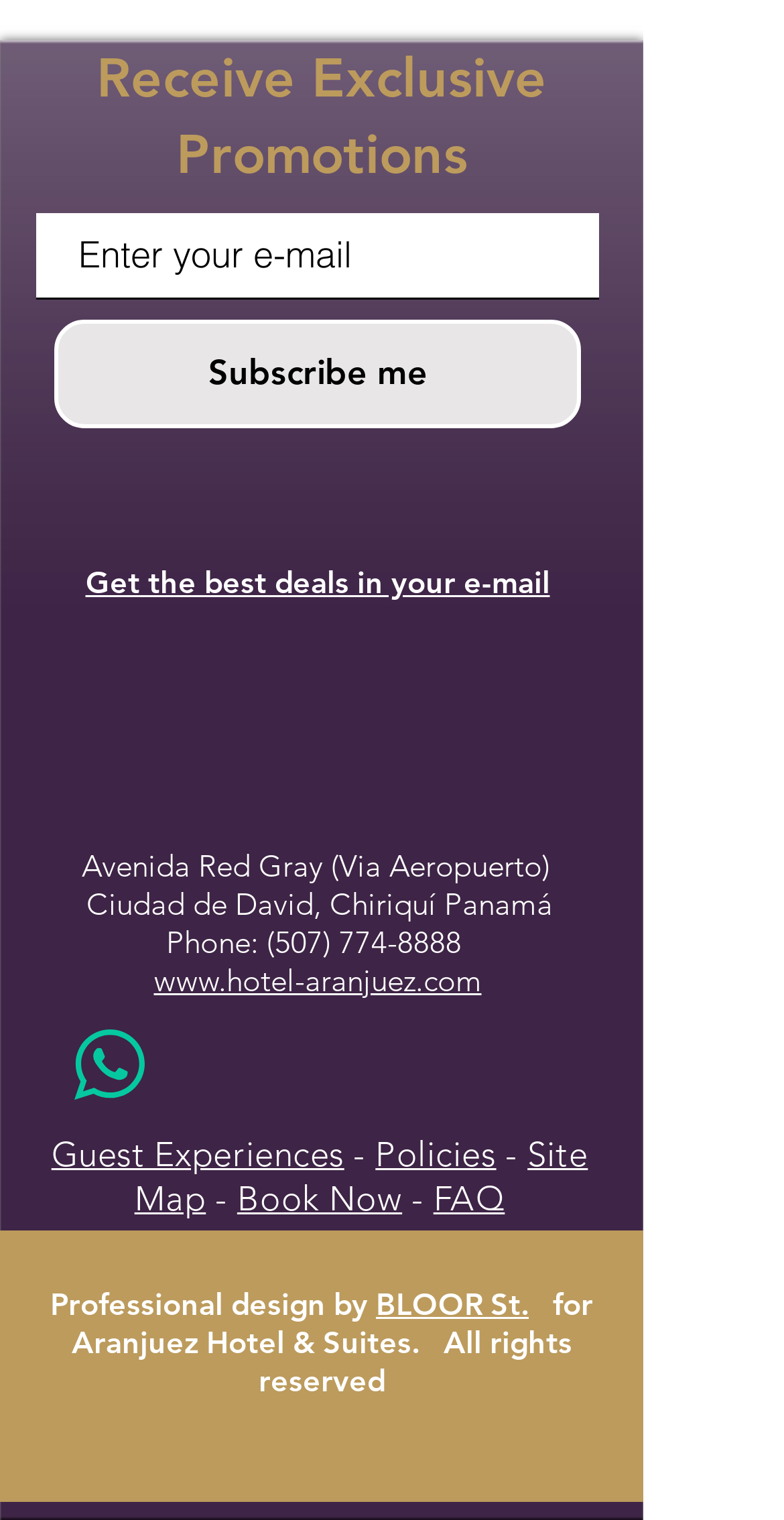Identify the bounding box of the UI element described as follows: "FAQ". Provide the coordinates as four float numbers in the range of 0 to 1 [left, top, right, bottom].

[0.553, 0.776, 0.644, 0.802]